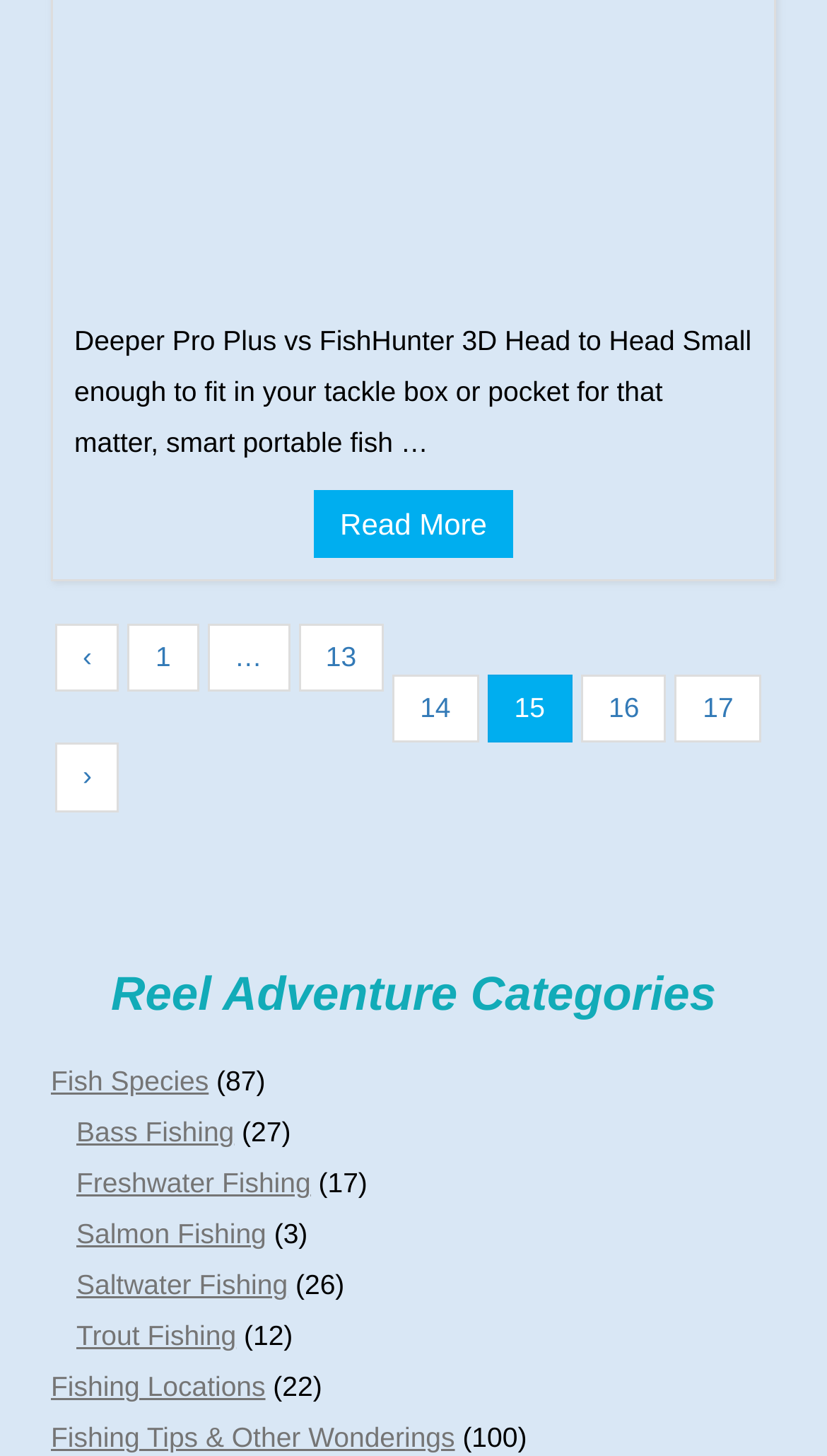What is the number of articles in the Fishing Tips & Other Wonderings category?
Provide a thorough and detailed answer to the question.

The number of articles in the Fishing Tips & Other Wonderings category can be determined by reading the static text element next to the link element 'Fishing Tips & Other Wonderings', which says '(100)'.